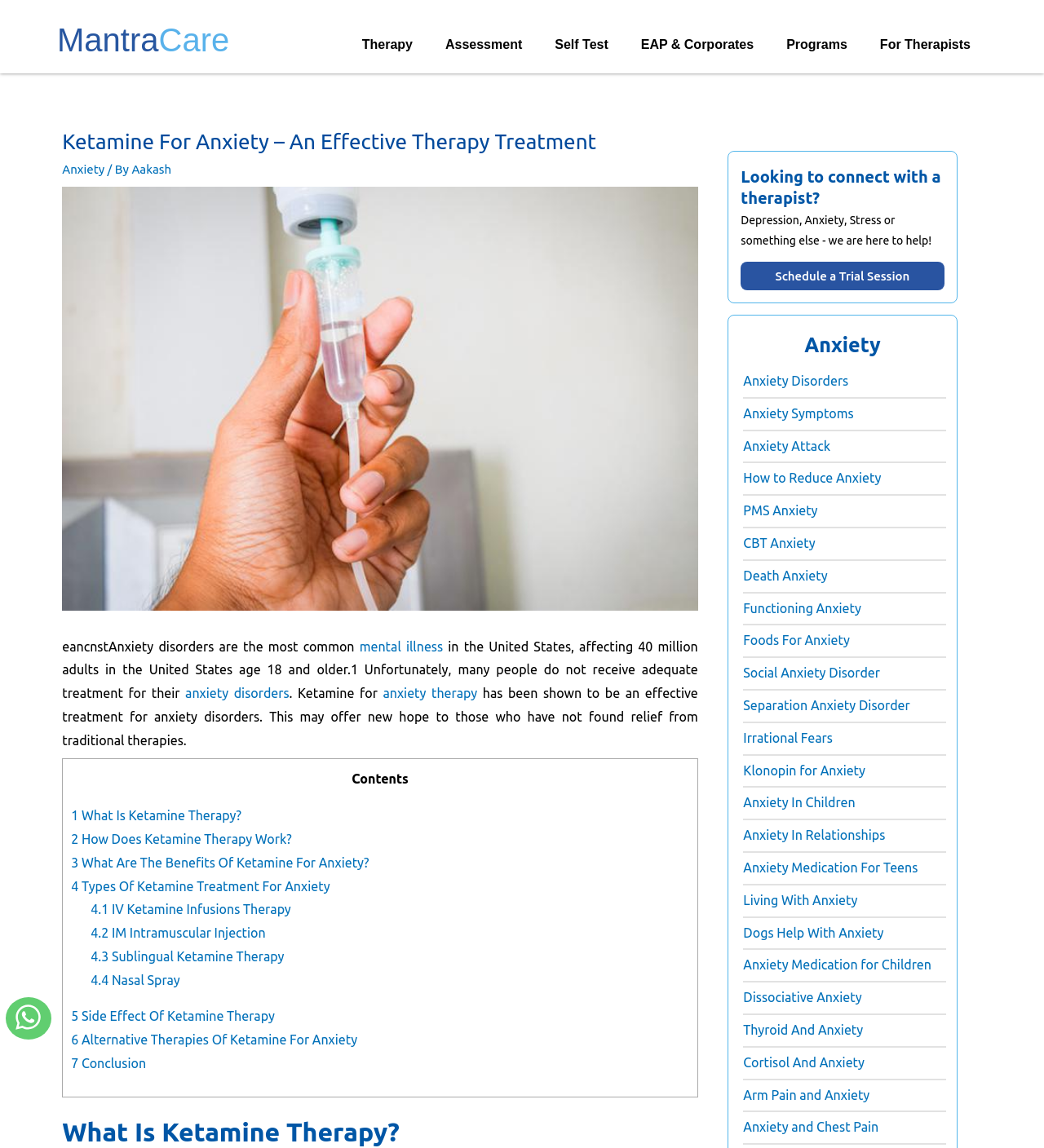Please identify the bounding box coordinates of the region to click in order to complete the given instruction: "Check out 'How to Reduce Anxiety'". The coordinates should be four float numbers between 0 and 1, i.e., [left, top, right, bottom].

[0.712, 0.41, 0.844, 0.423]